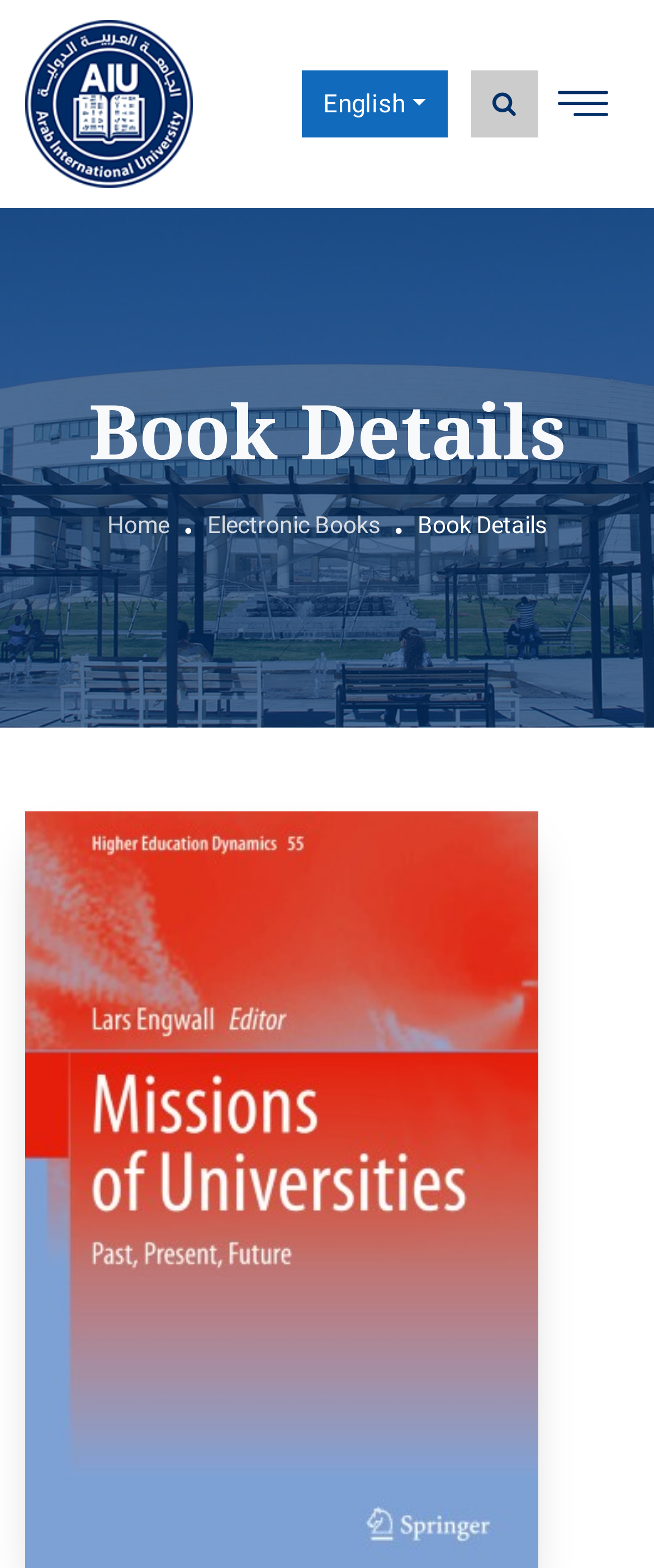Summarize the webpage in an elaborate manner.

The webpage is about "Missions of Universities" and provides an analysis of university missions over time and space. At the top left, there is a link to "Arab International University" accompanied by an image with the same name. 

On the top right, there is a button to "Toggle navigation" and another button to select the language, currently set to "English". Next to the language button, there is an icon represented by a Unicode character. 

Below the top section, there is a heading titled "Book Details" that spans across the page. Underneath the heading, there are three links: "Home" on the left, "Electronic Books" in the middle, and a static text "Book Details" on the right.